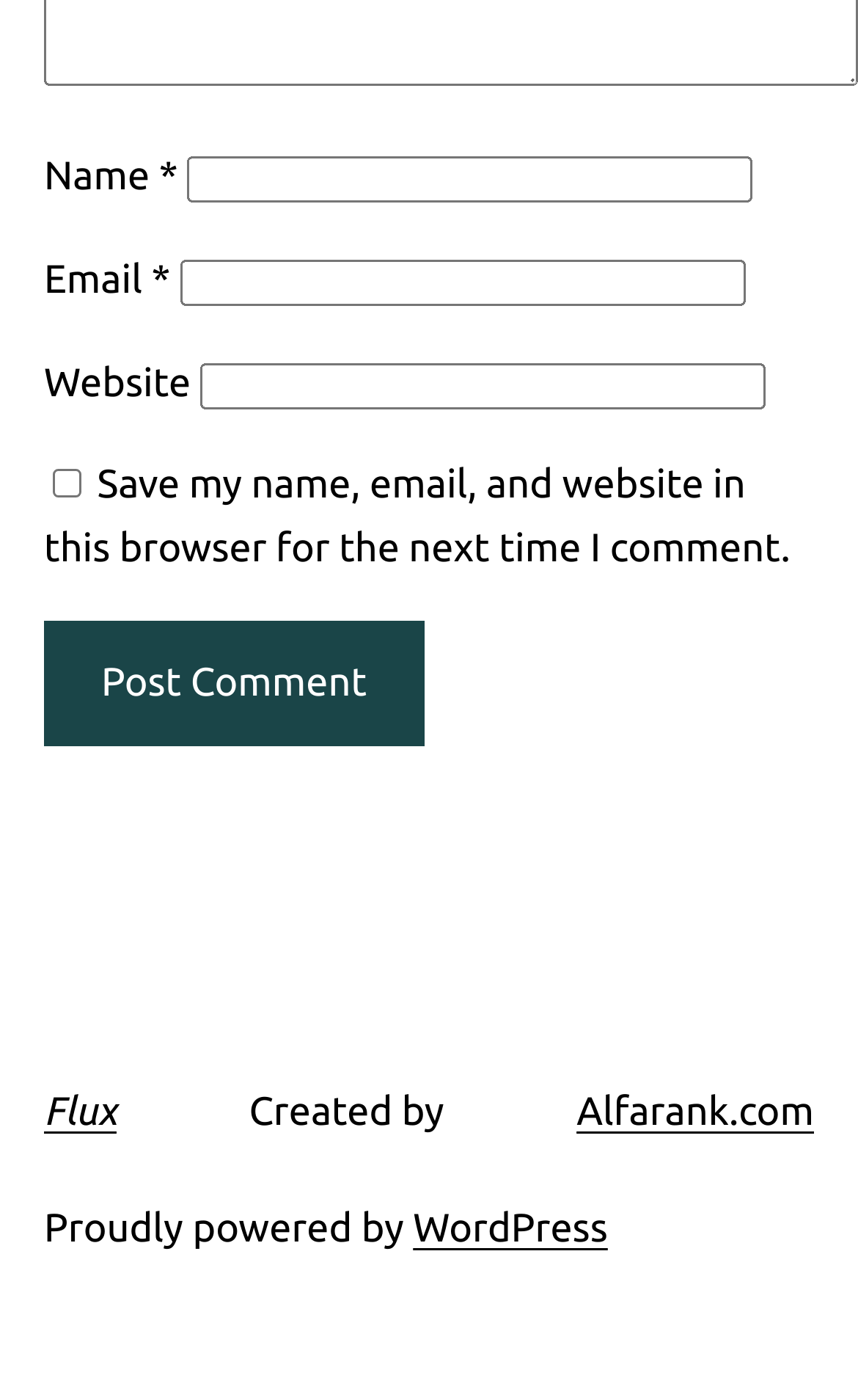Show the bounding box coordinates for the HTML element as described: "parent_node: Email * aria-describedby="email-notes" name="email"".

[0.209, 0.185, 0.868, 0.218]